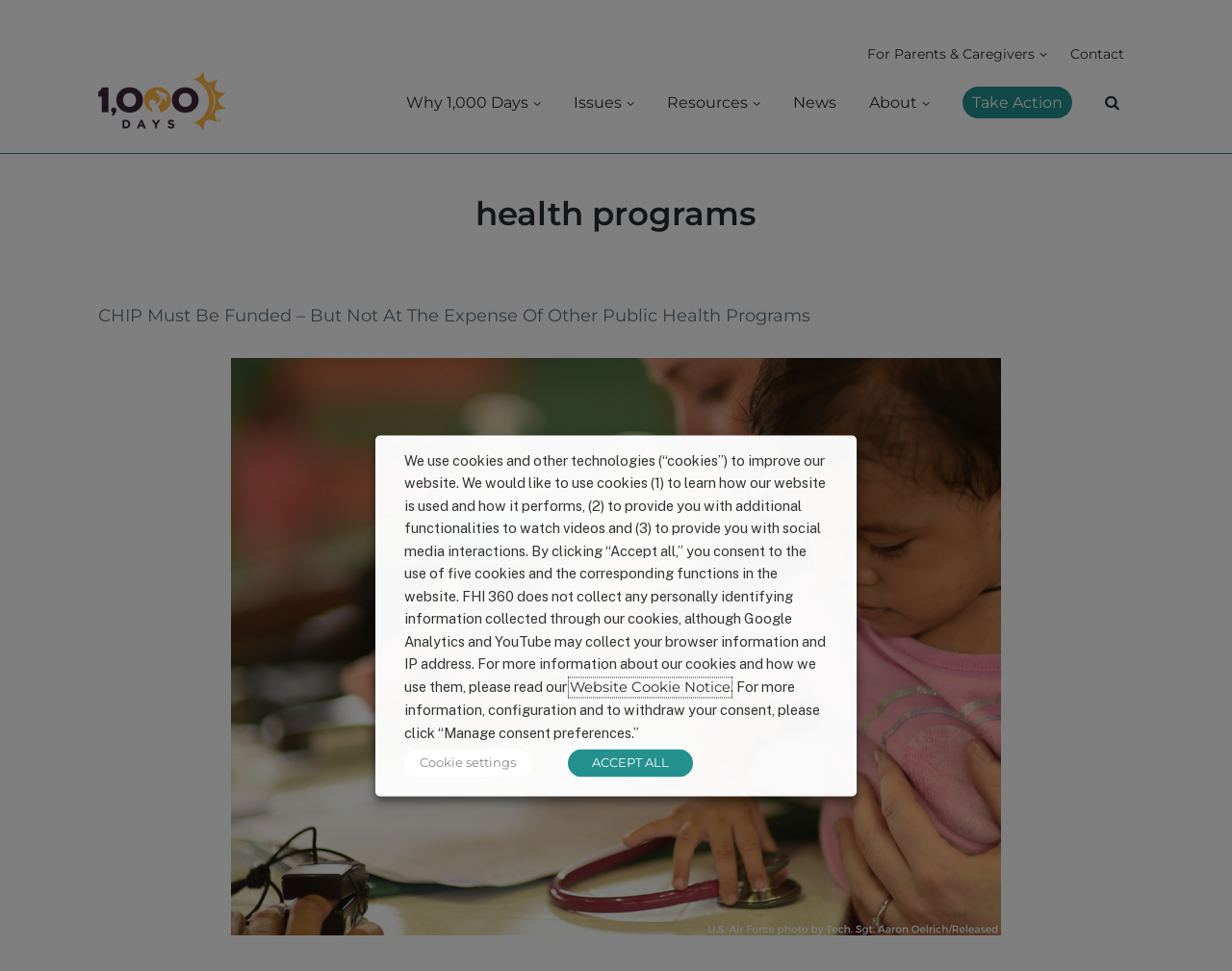Can you specify the bounding box coordinates for the region that should be clicked to fulfill this instruction: "navigate to For Parents & Caregivers".

[0.704, 0.04, 0.85, 0.073]